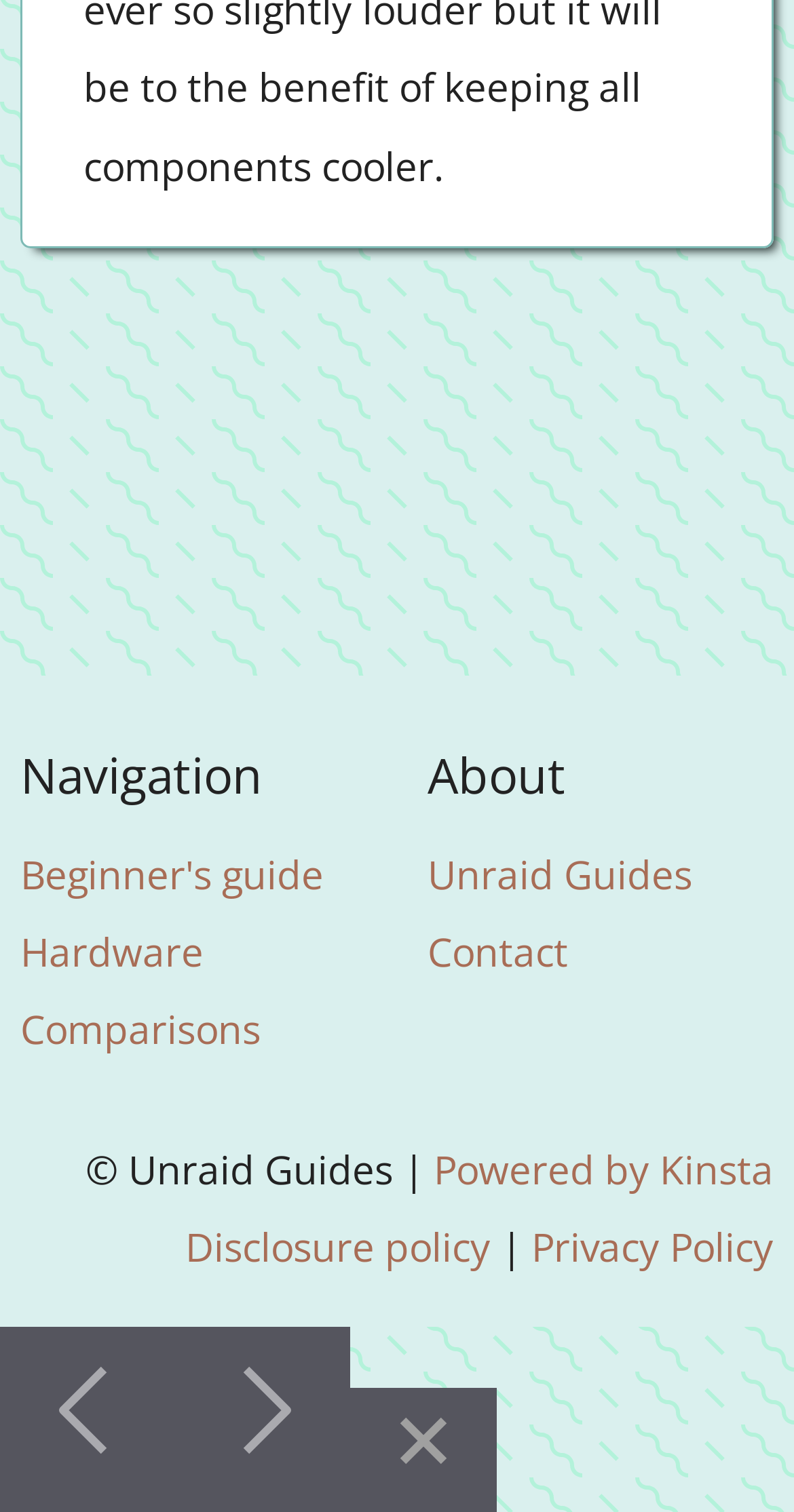Can you find the bounding box coordinates for the element to click on to achieve the instruction: "Read Unraid Guides"?

[0.538, 0.559, 0.872, 0.596]